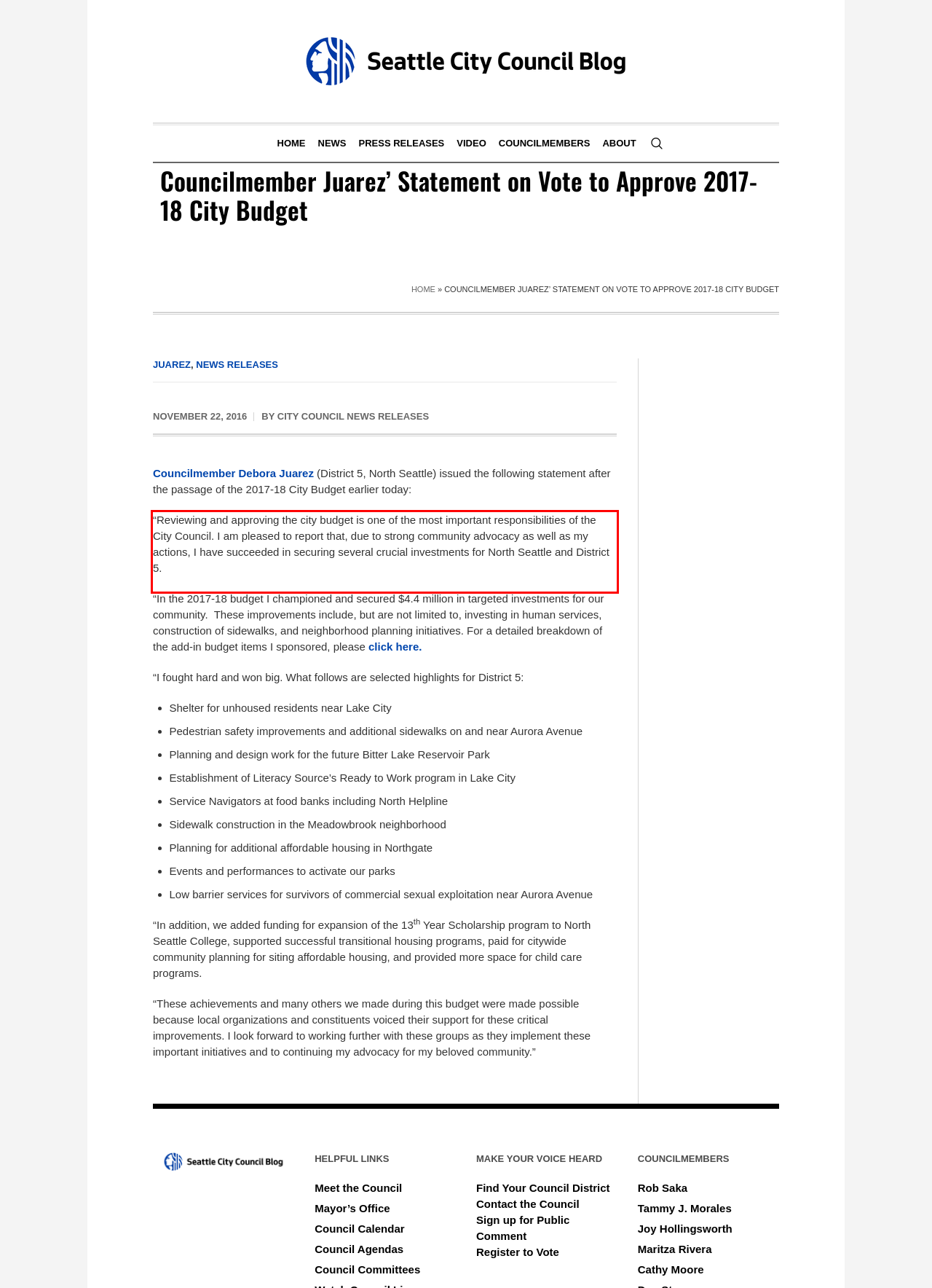Review the screenshot of the webpage and recognize the text inside the red rectangle bounding box. Provide the extracted text content.

“Reviewing and approving the city budget is one of the most important responsibilities of the City Council. I am pleased to report that, due to strong community advocacy as well as my actions, I have succeeded in securing several crucial investments for North Seattle and District 5.